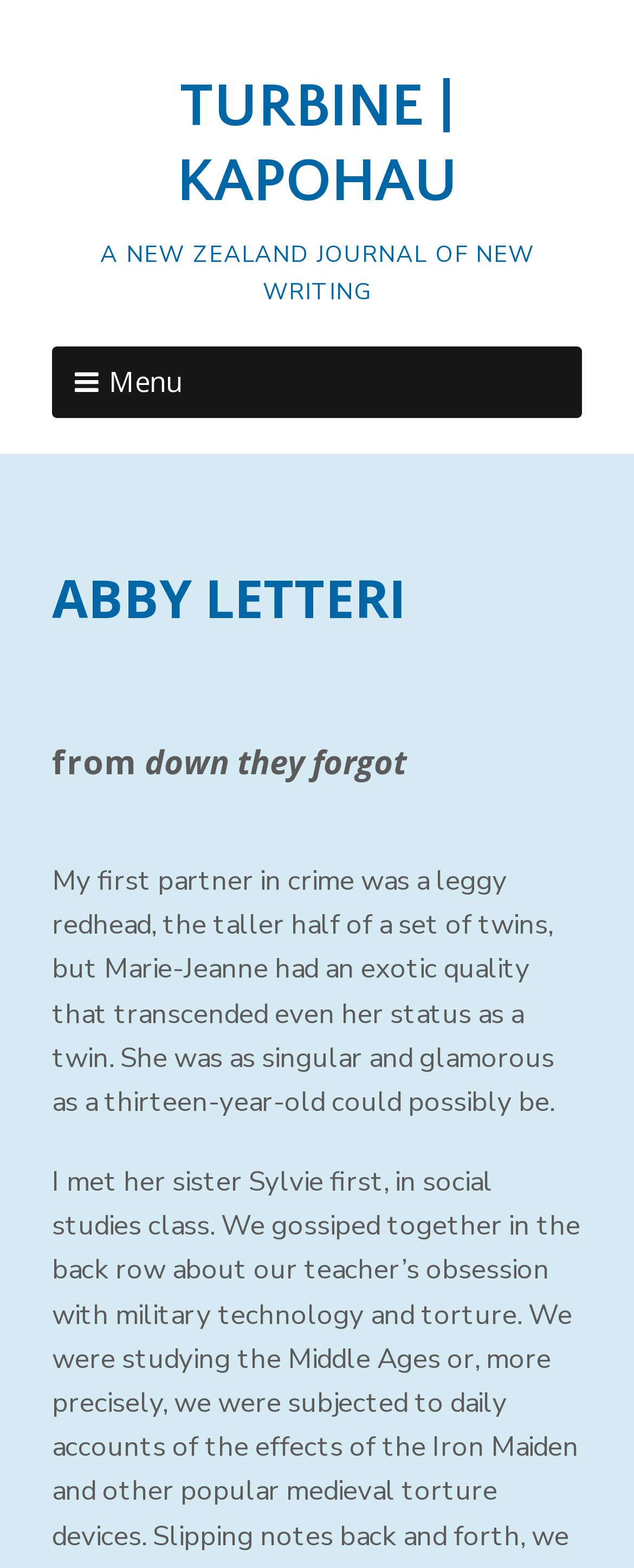Determine the heading of the webpage and extract its text content.

TURBINE | KAPOHAU